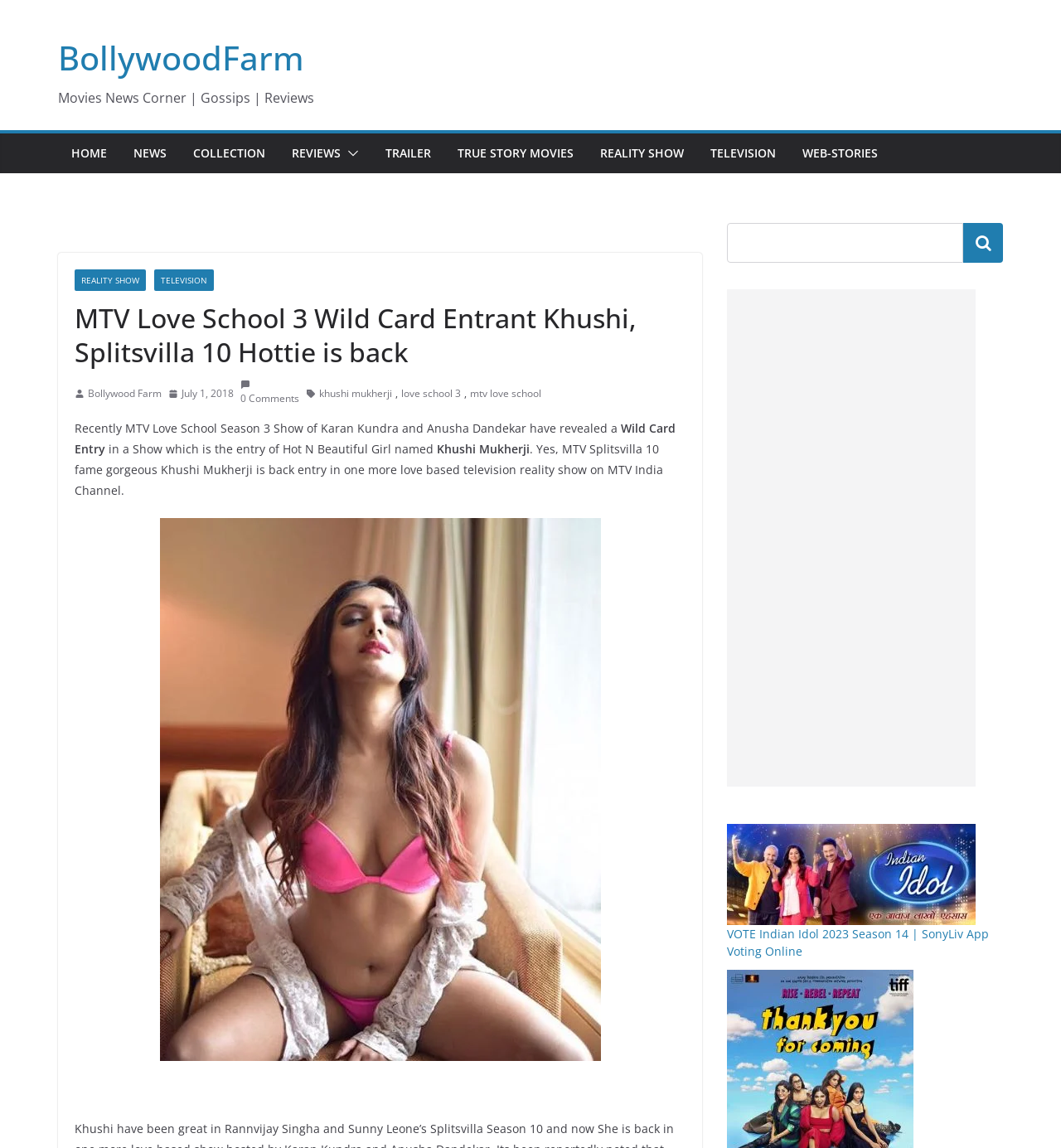Please locate the clickable area by providing the bounding box coordinates to follow this instruction: "Click on HOME".

[0.067, 0.123, 0.101, 0.144]